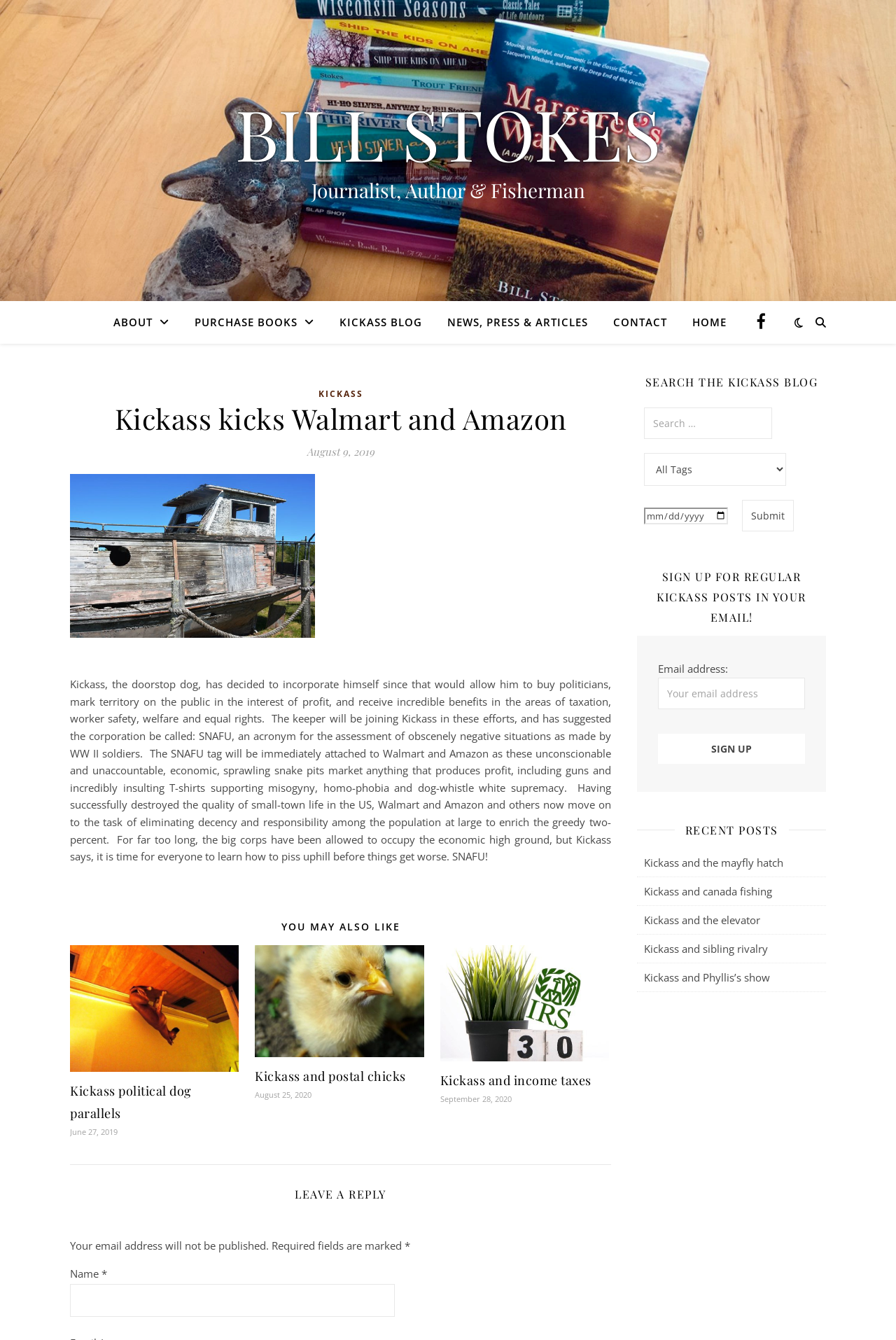Show the bounding box coordinates for the element that needs to be clicked to execute the following instruction: "Click the 'BILL STOKES' link". Provide the coordinates in the form of four float numbers between 0 and 1, i.e., [left, top, right, bottom].

[0.0, 0.073, 1.0, 0.125]